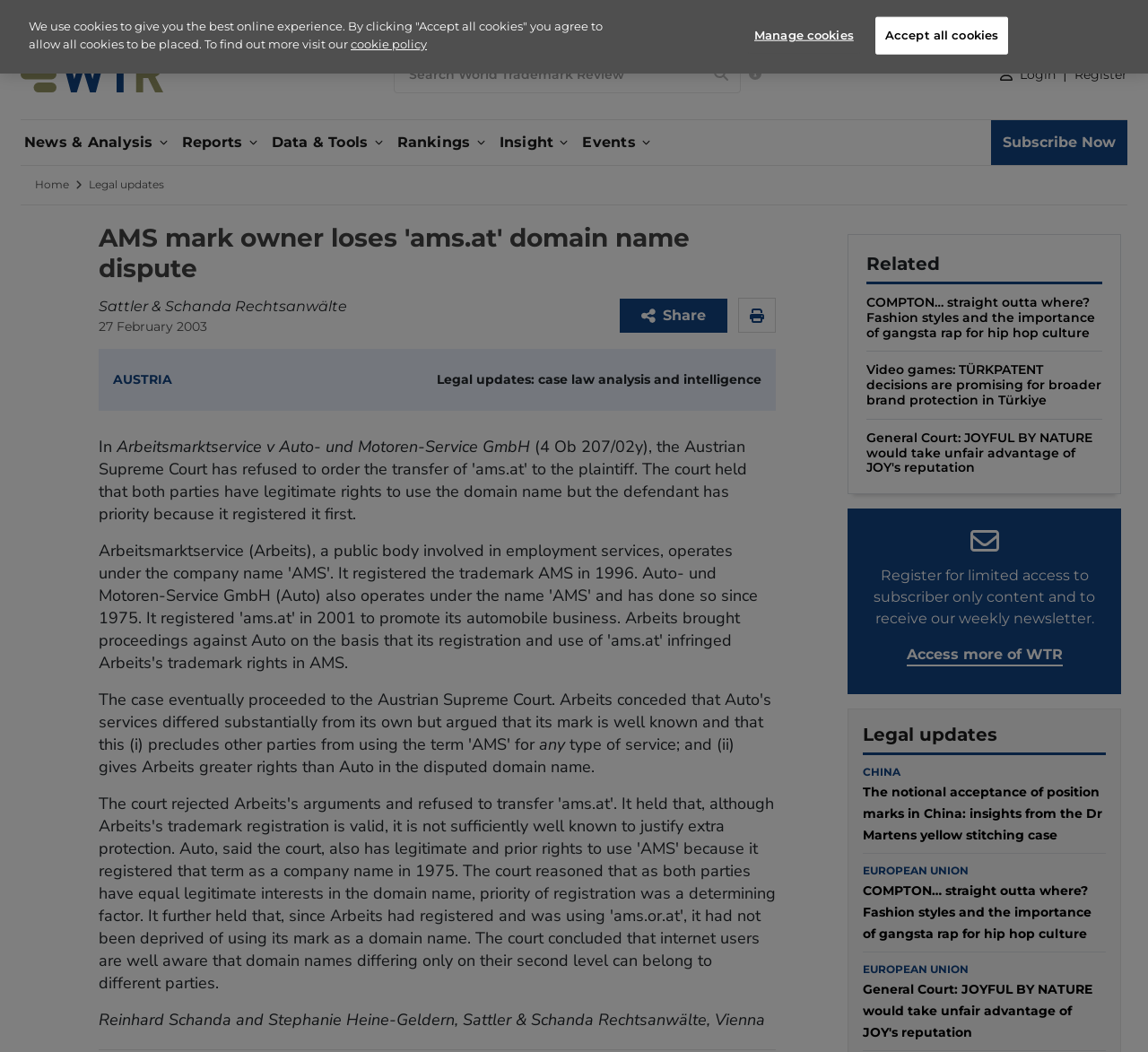Determine the bounding box coordinates of the clickable region to execute the instruction: "Search World Trademark Review". The coordinates should be four float numbers between 0 and 1, denoted as [left, top, right, bottom].

[0.343, 0.053, 0.645, 0.089]